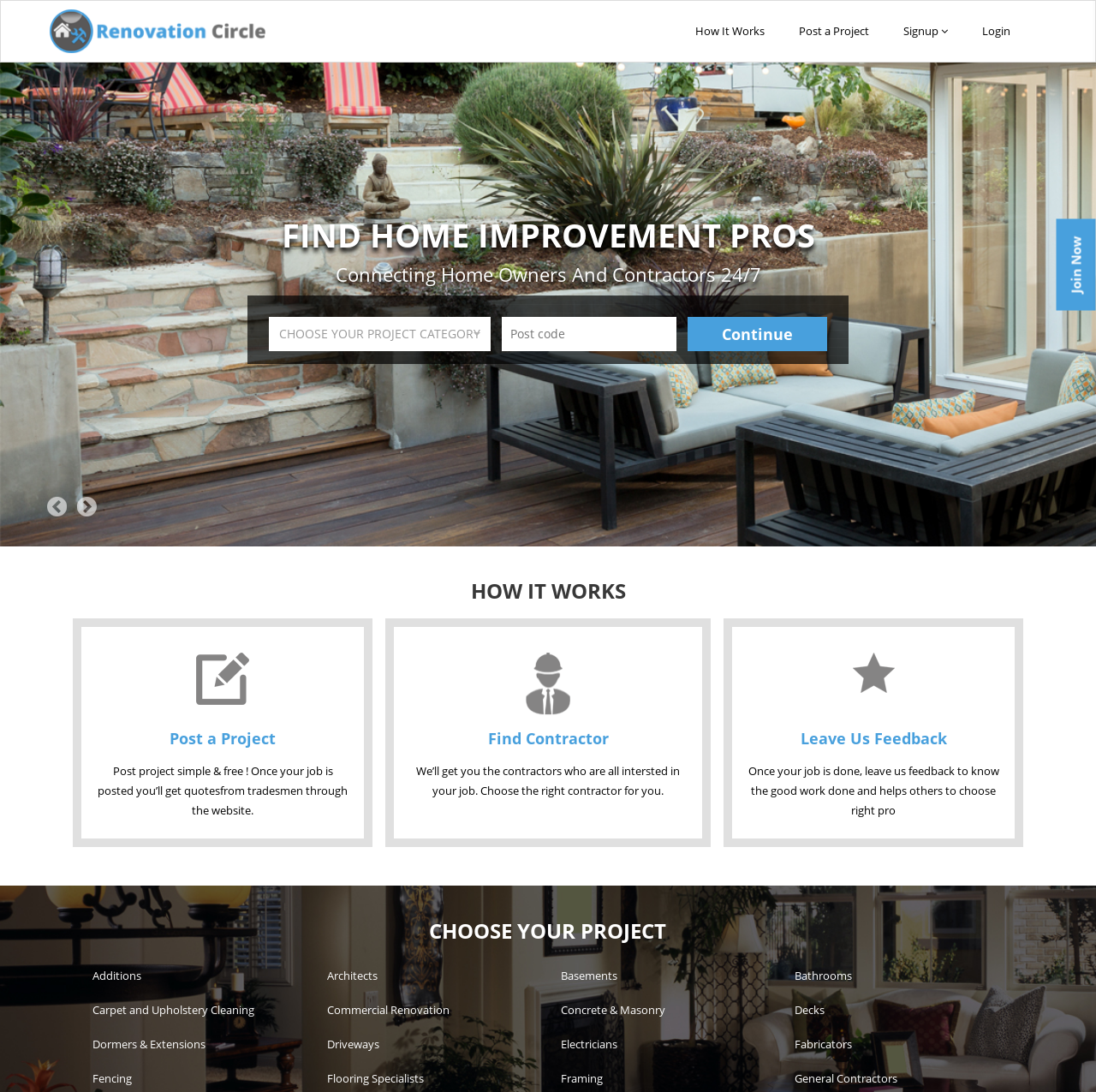Provide the bounding box coordinates of the section that needs to be clicked to accomplish the following instruction: "Click on the 'How It Works' link."

[0.623, 0.014, 0.709, 0.042]